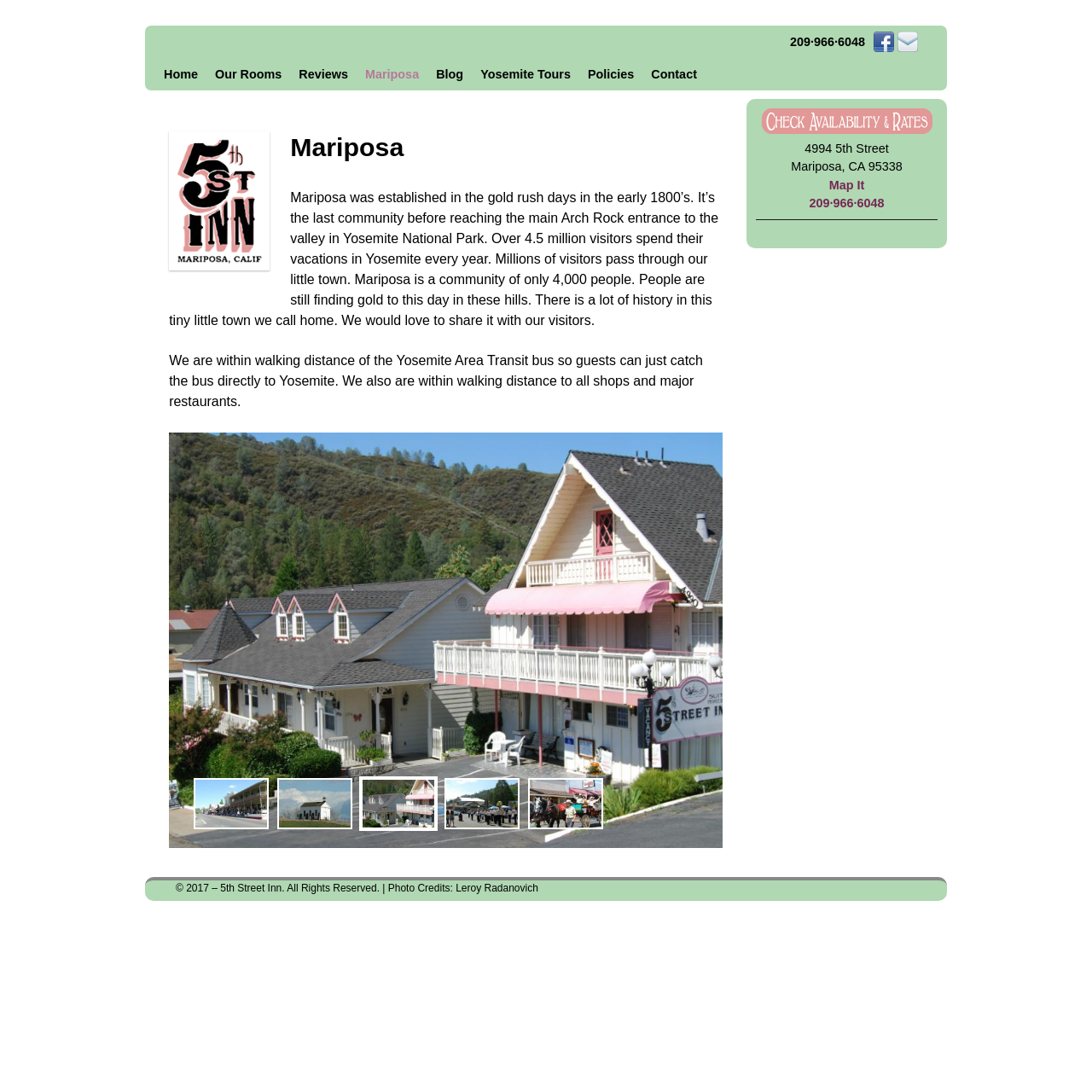What is the name of the national park mentioned on the webpage?
Utilize the information in the image to give a detailed answer to the question.

I found the name of the national park by reading the static text elements in the article section, which mentions Mariposa as the last community before reaching the main Arch Rock entrance to the valley in Yosemite National Park.